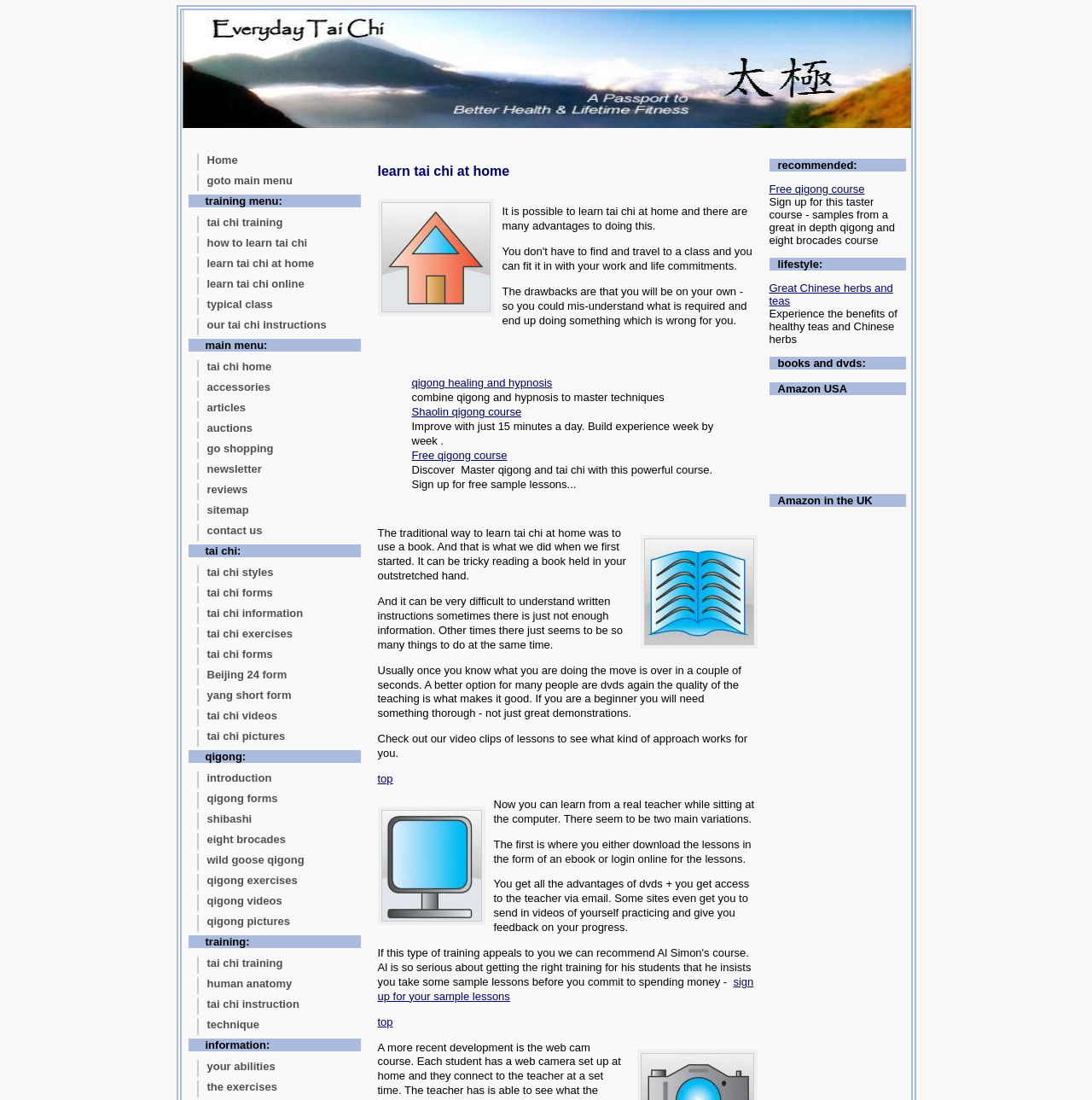Specify the bounding box coordinates of the region I need to click to perform the following instruction: "Click on the 'Free qigong course' link". The coordinates must be four float numbers in the range of 0 to 1, i.e., [left, top, right, bottom].

[0.704, 0.166, 0.792, 0.178]